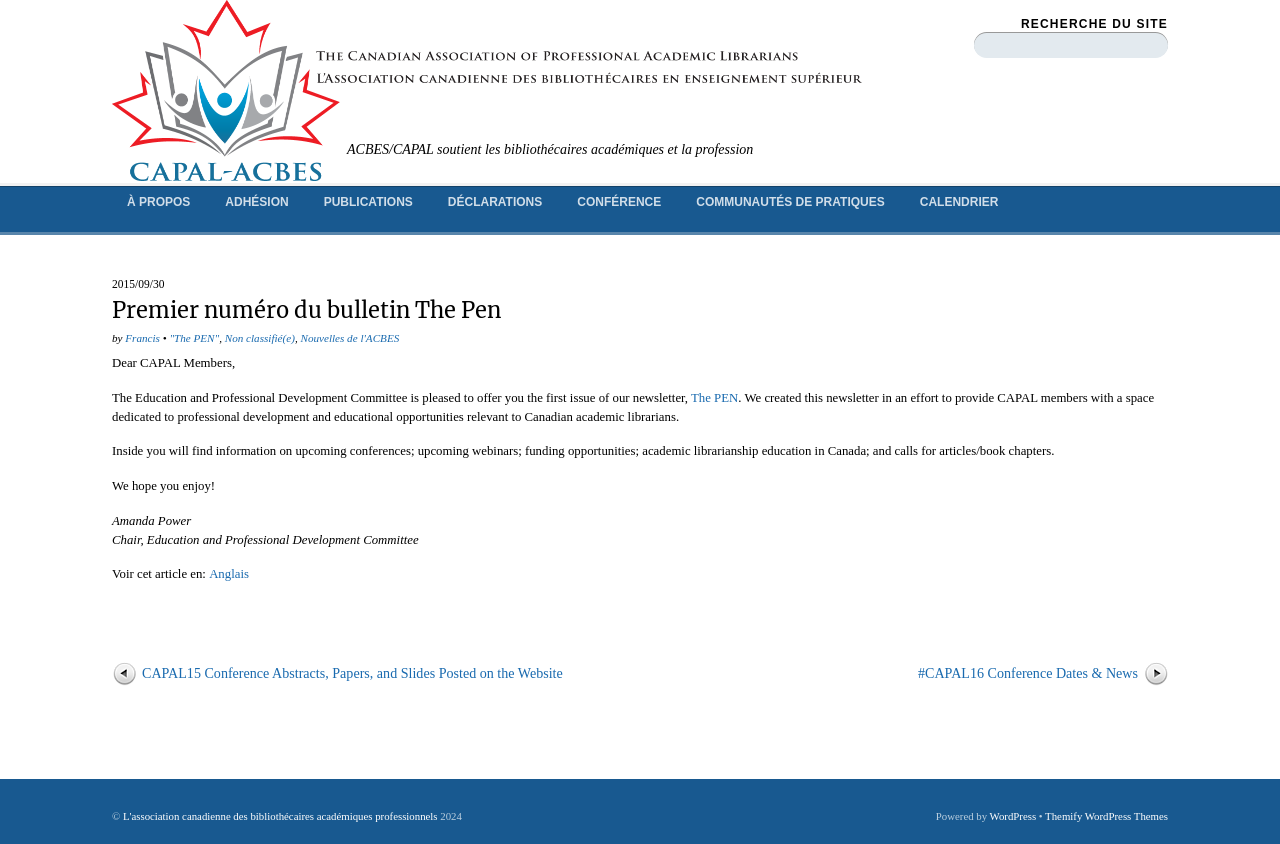Answer the following in one word or a short phrase: 
Who is the chair of the Education and Professional Development Committee?

Amanda Power